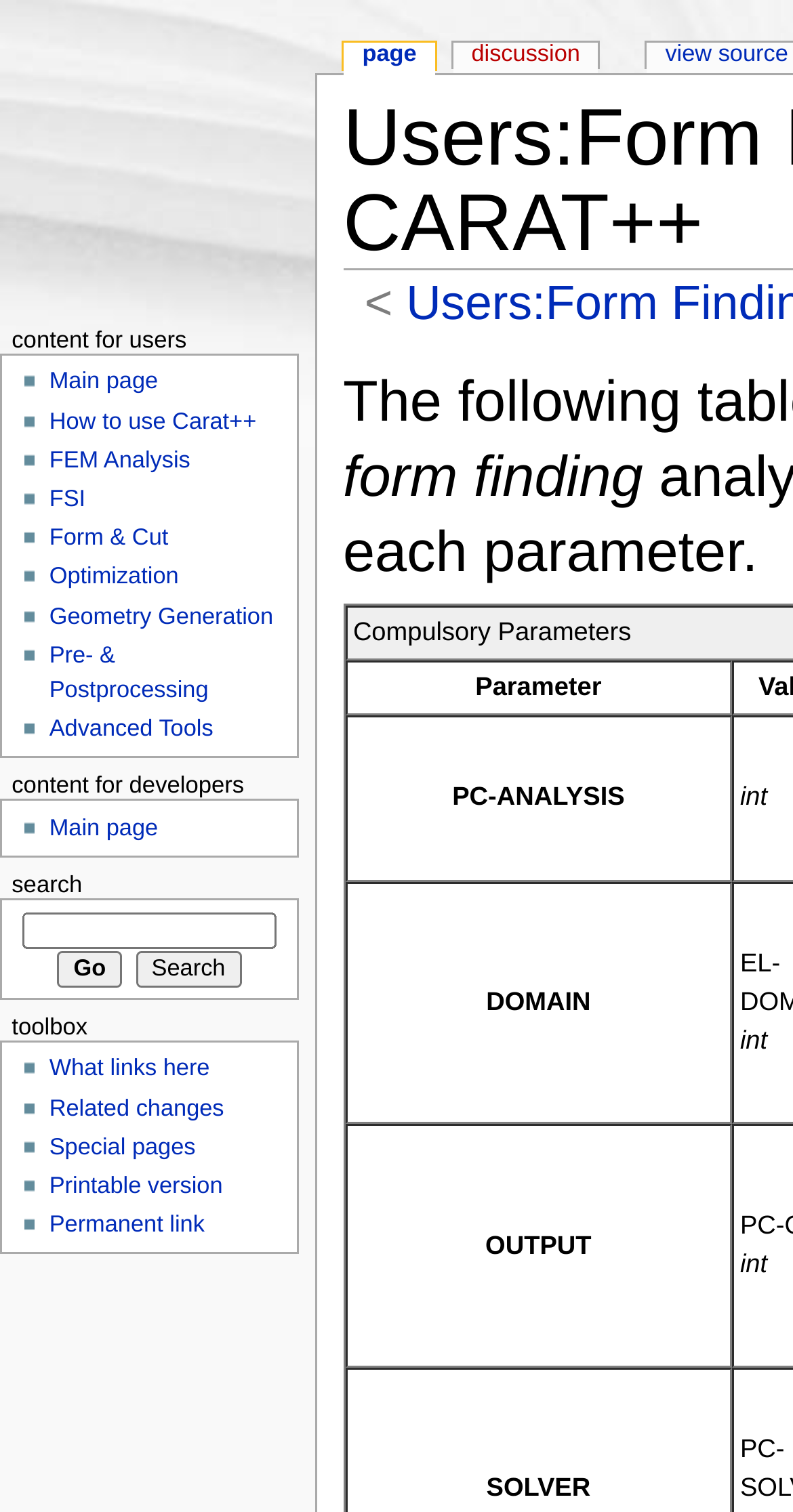How many links are there in the 'content for users' section?
Please use the image to deliver a detailed and complete answer.

I counted the number of links in the 'content for users' section by looking at the elements with the role 'link' and the parent element with the text 'content for users'. There are 8 links in total.